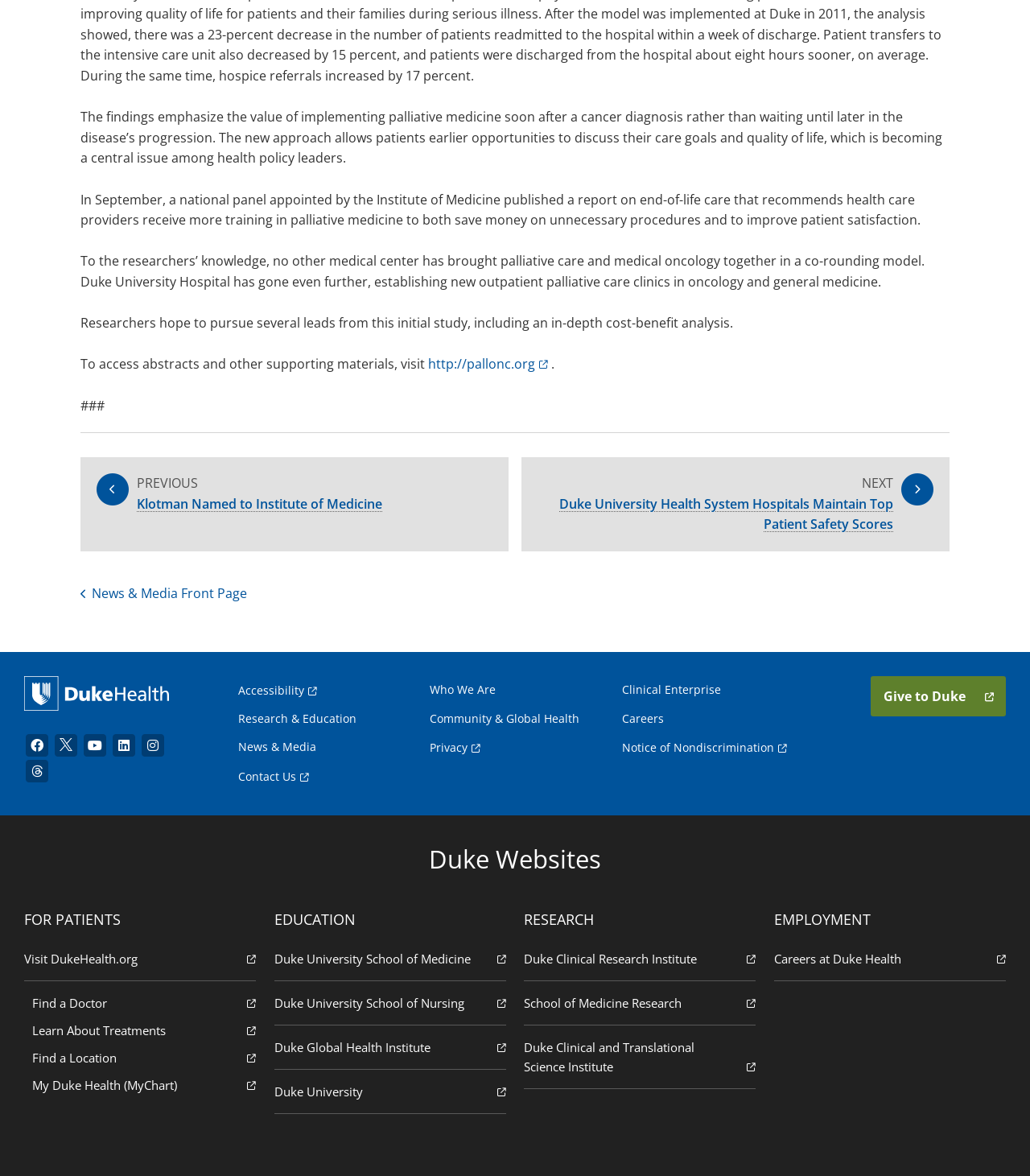Please identify the bounding box coordinates of the region to click in order to complete the given instruction: "Click the 'NEXT Duke University Health System Hospitals Maintain Top Patient Safety Scores' link". The coordinates should be four float numbers between 0 and 1, i.e., [left, top, right, bottom].

[0.506, 0.389, 0.922, 0.469]